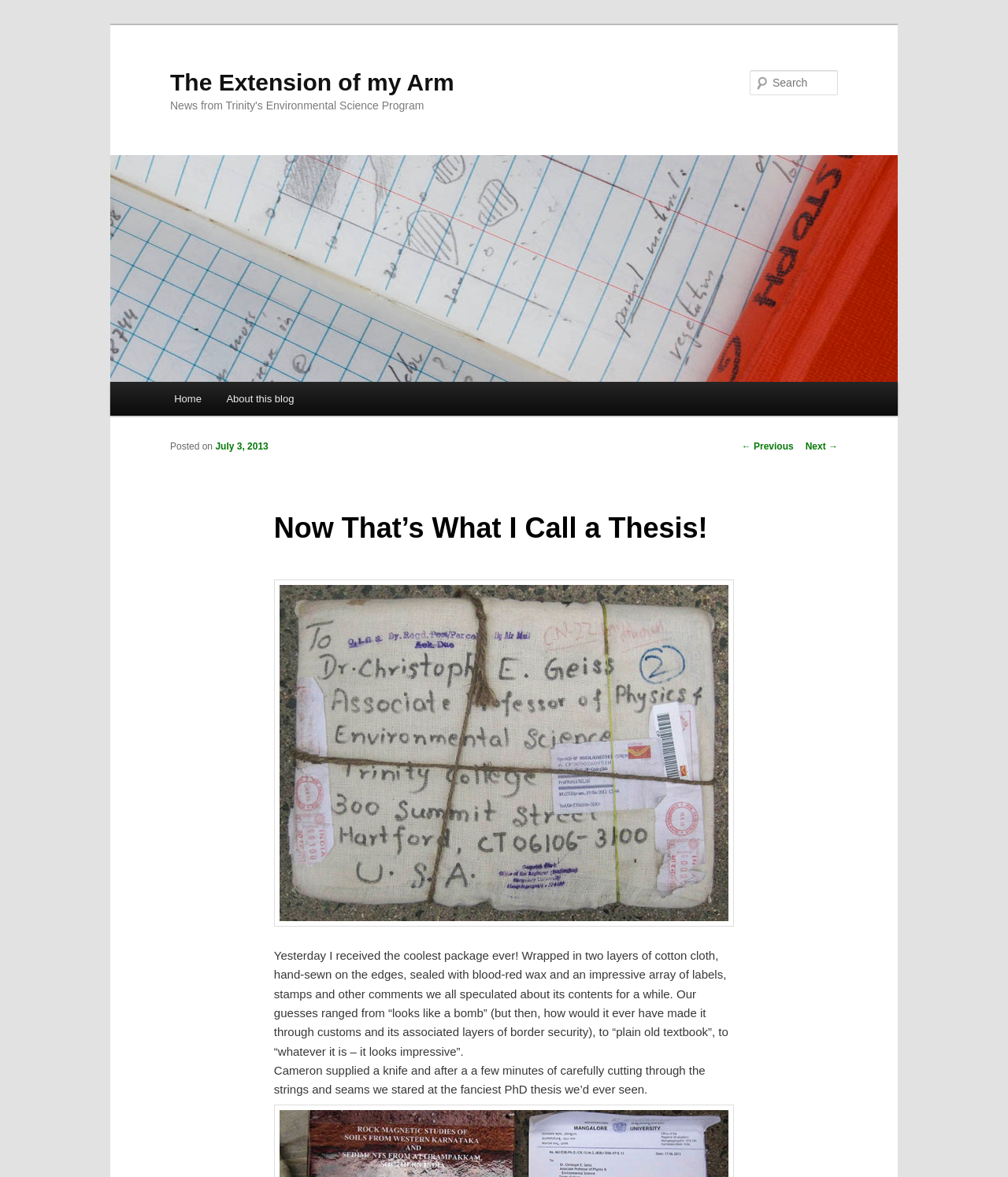Please identify the bounding box coordinates of the element's region that needs to be clicked to fulfill the following instruction: "Check the exclusive Umrah package offers". The bounding box coordinates should consist of four float numbers between 0 and 1, i.e., [left, top, right, bottom].

None